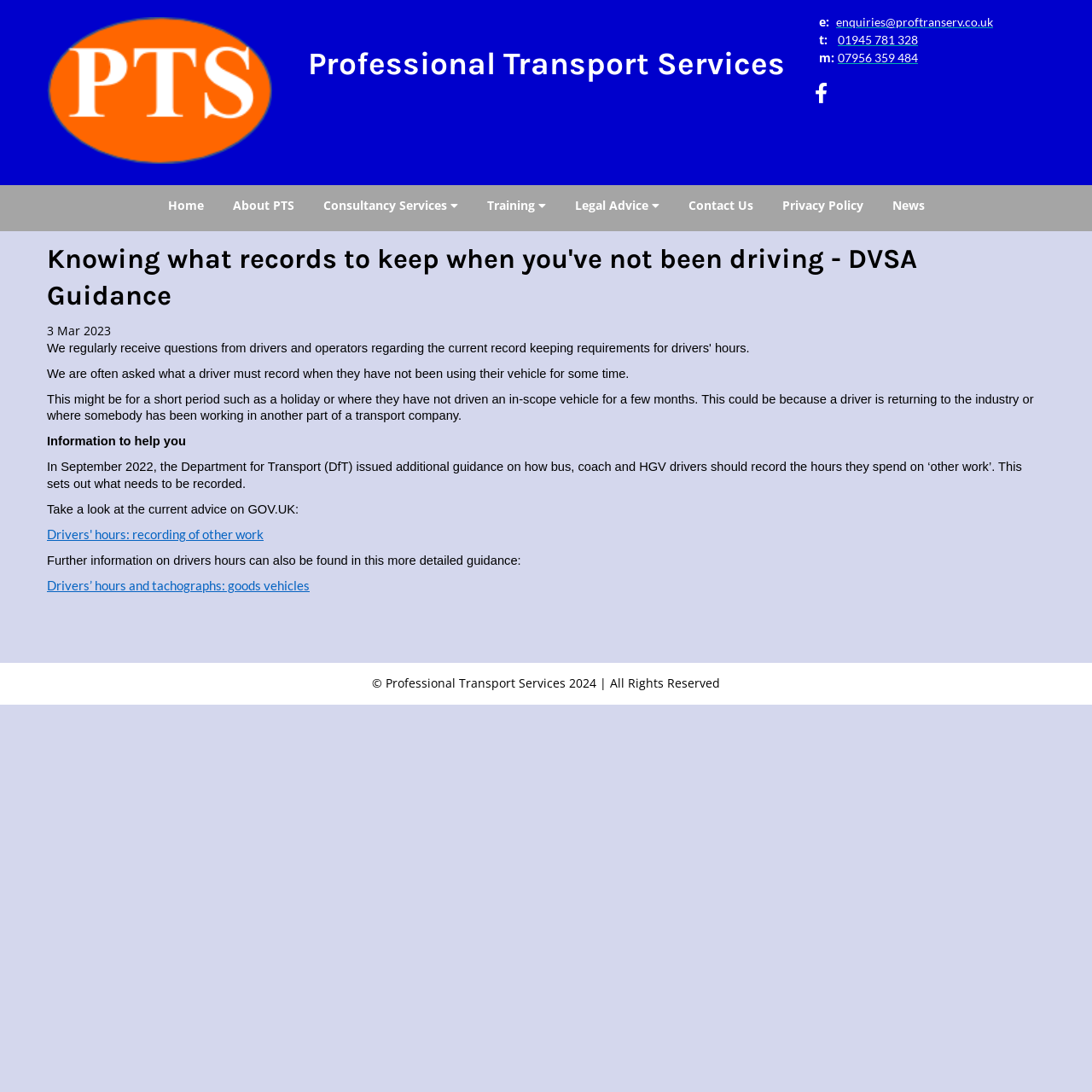Using the description: "enquiries@proftranserv.co.uk", determine the UI element's bounding box coordinates. Ensure the coordinates are in the format of four float numbers between 0 and 1, i.e., [left, top, right, bottom].

[0.766, 0.013, 0.909, 0.027]